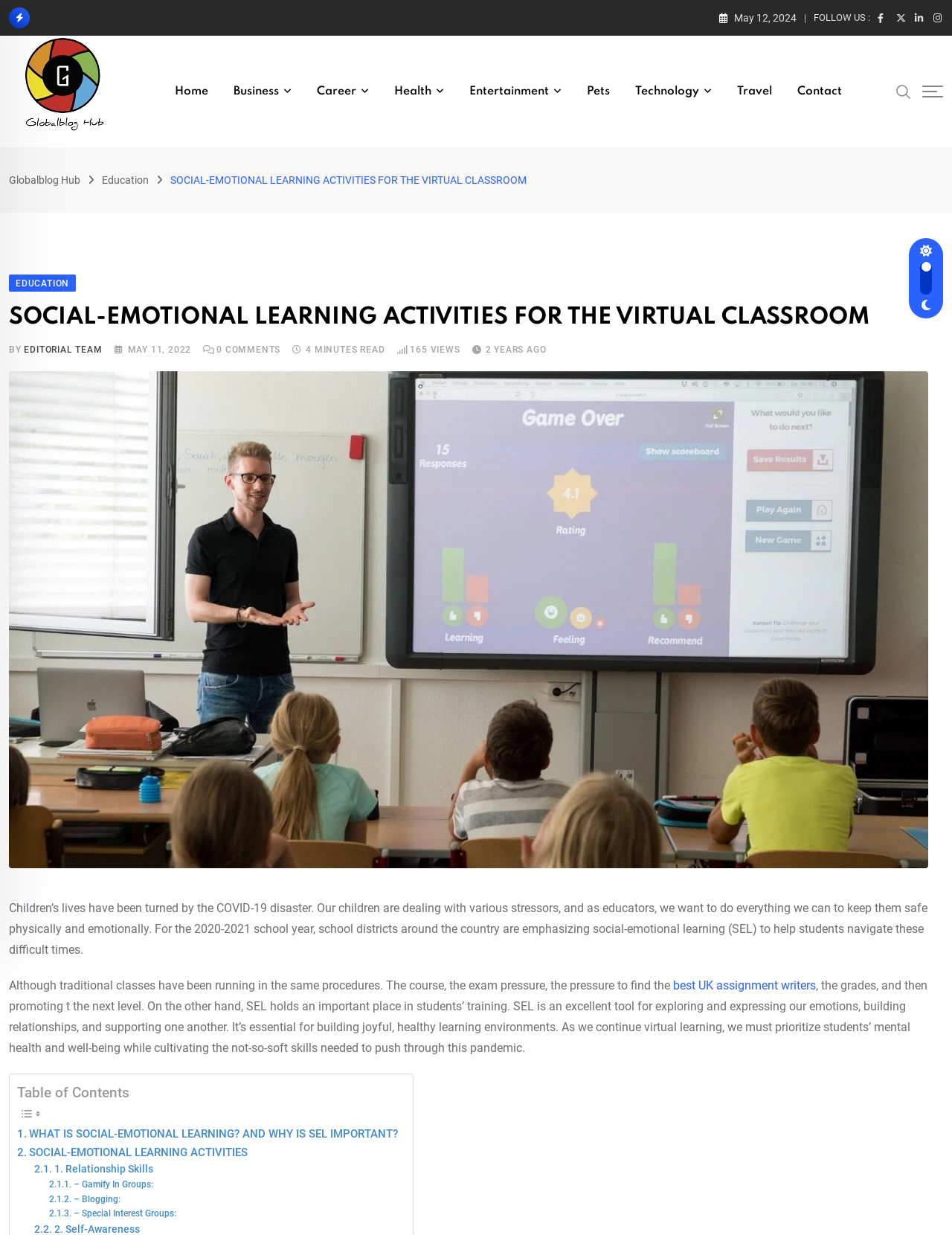Using the description: "1. Relationship Skills", identify the bounding box of the corresponding UI element in the screenshot.

[0.036, 0.94, 0.161, 0.954]